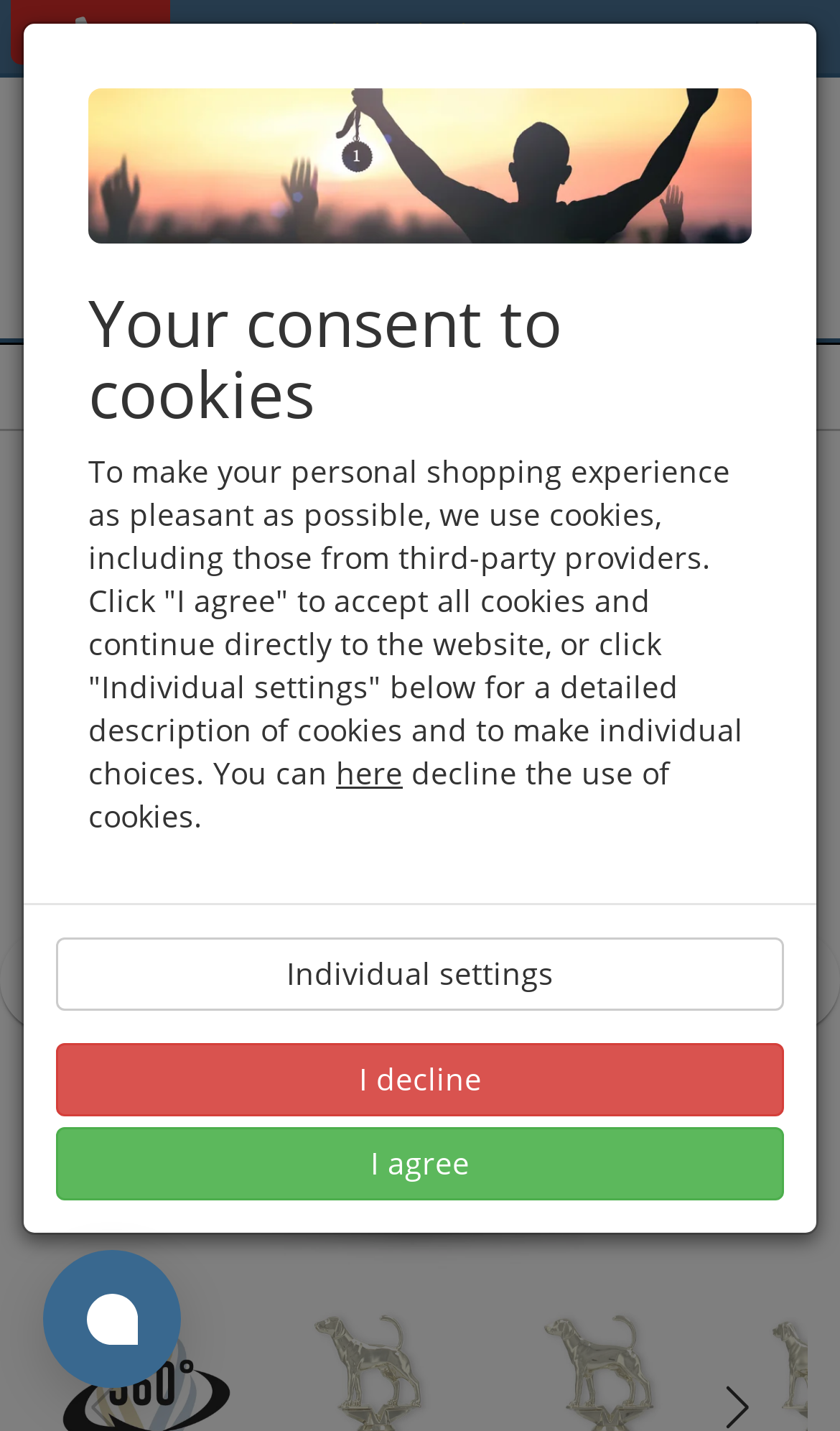Provide the bounding box coordinates of the section that needs to be clicked to accomplish the following instruction: "Rate the product."

[0.0, 0.0, 1.0, 0.054]